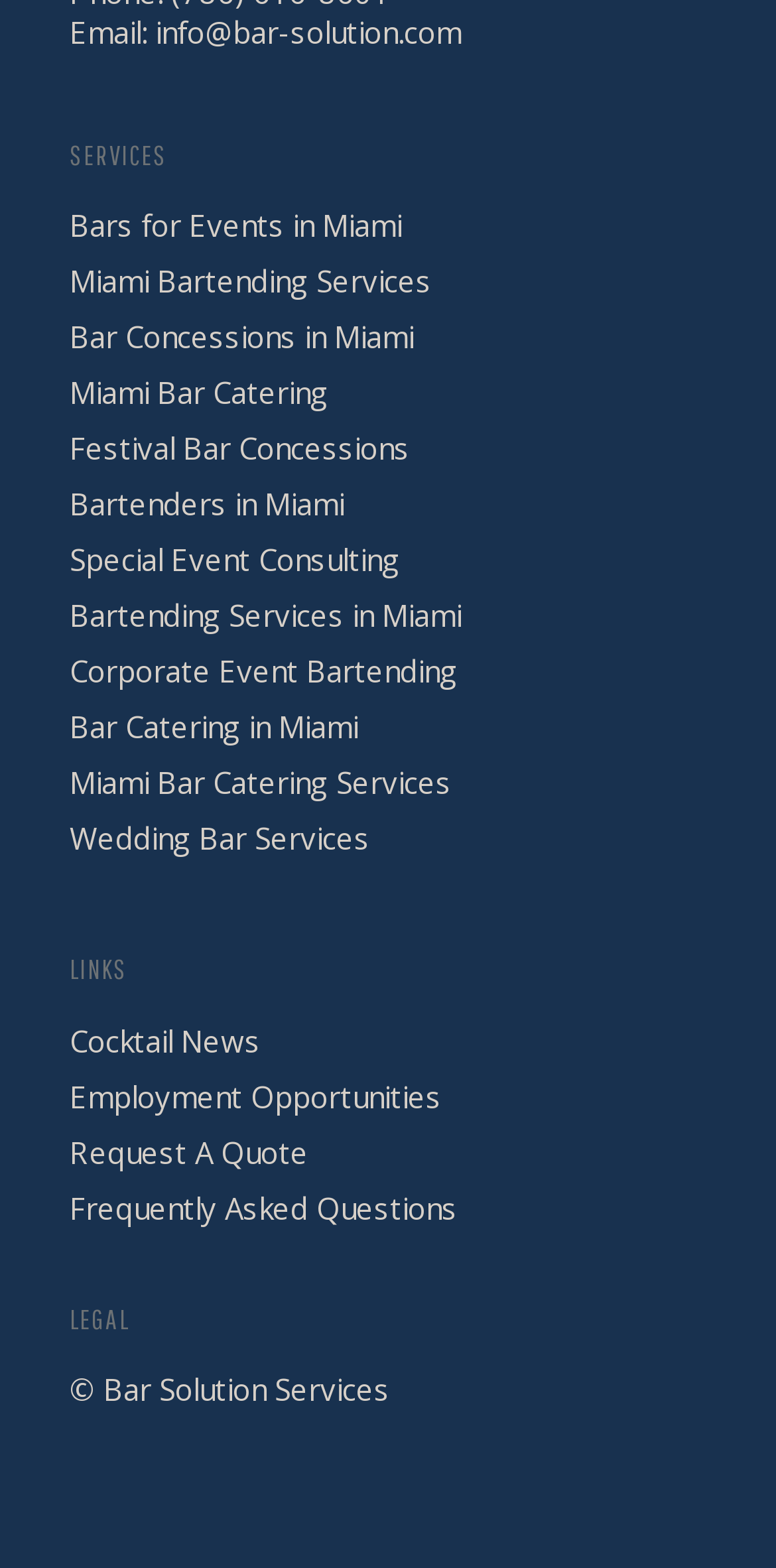Locate the bounding box coordinates of the element that should be clicked to execute the following instruction: "Explore employment opportunities".

[0.09, 0.686, 0.91, 0.711]